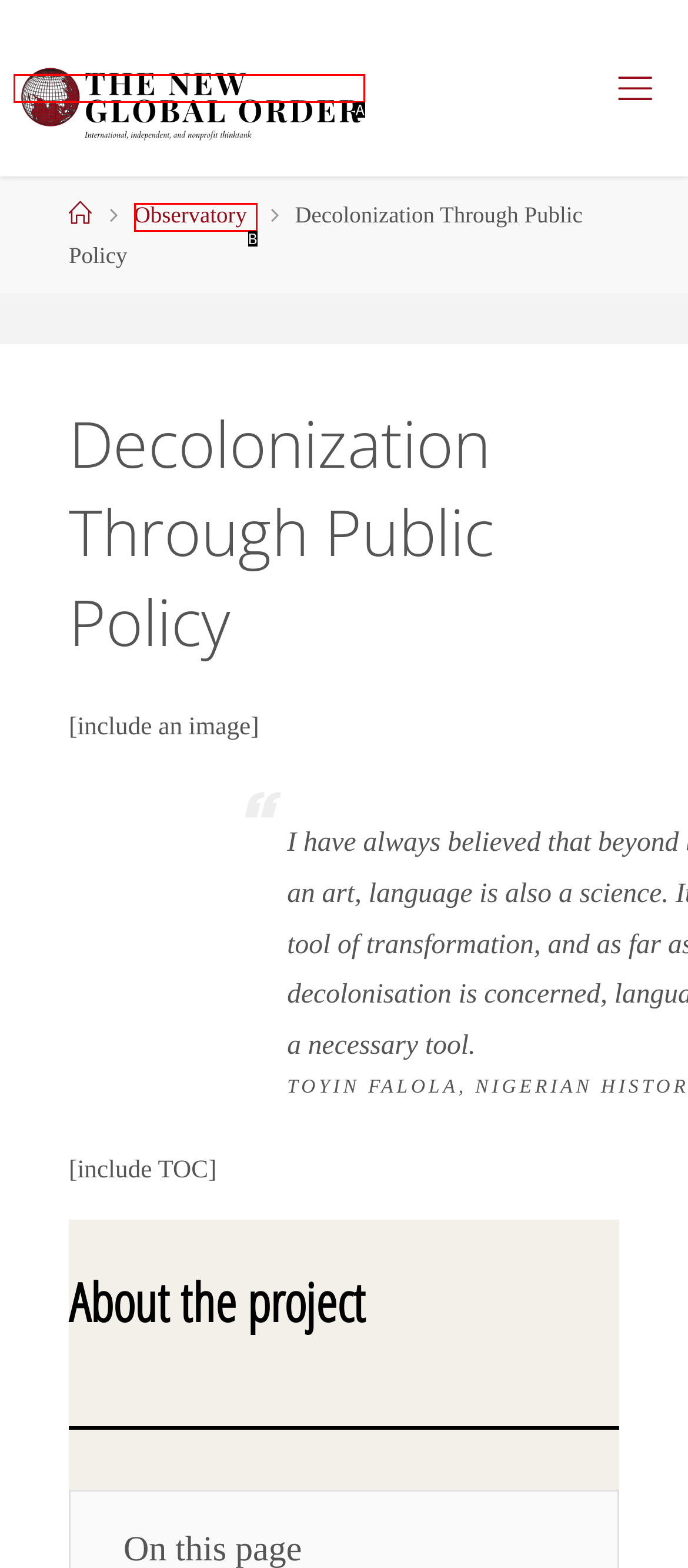Point out the HTML element that matches the following description: title="The New Global Order"
Answer with the letter from the provided choices.

A